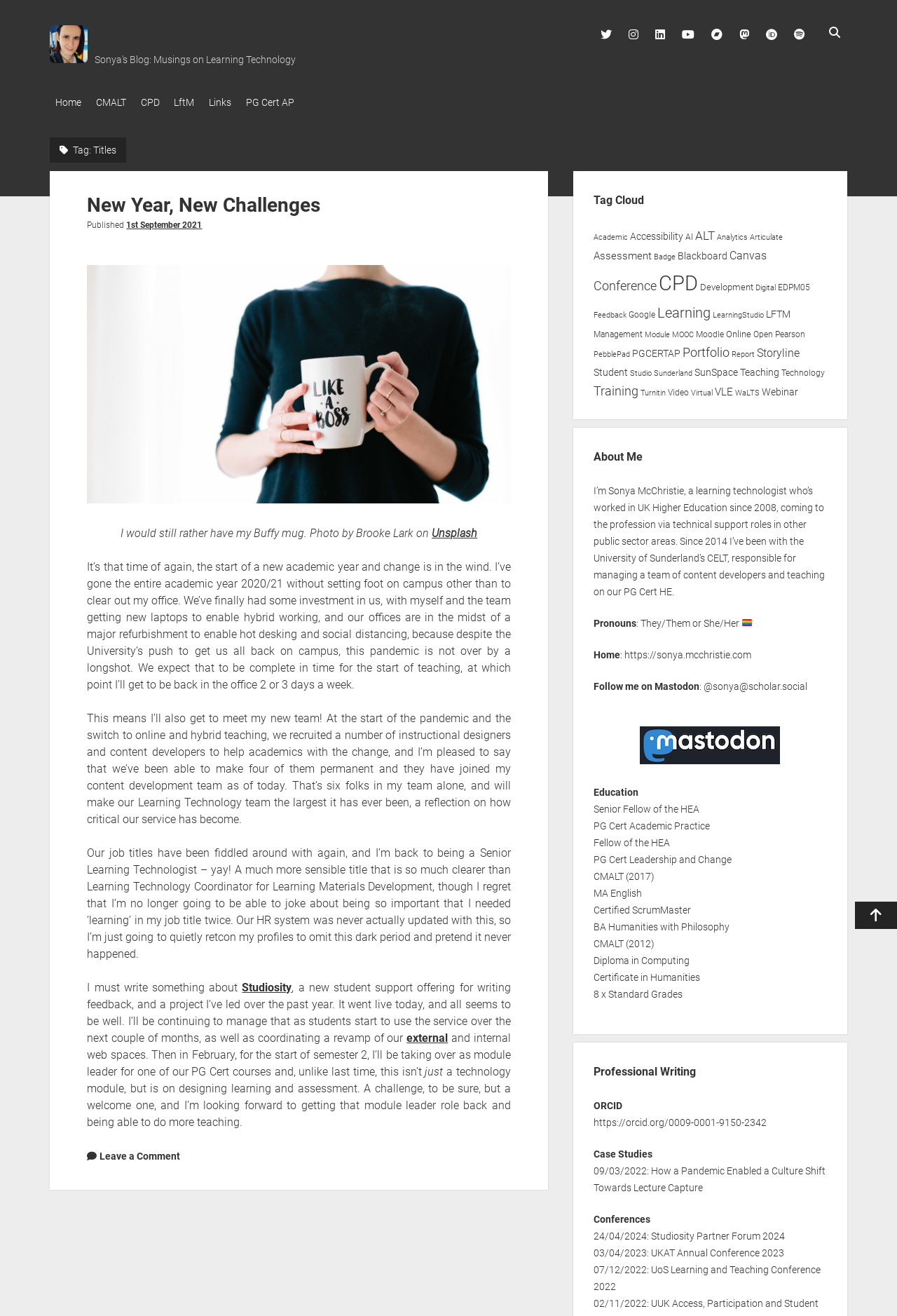Please specify the coordinates of the bounding box for the element that should be clicked to carry out this instruction: "Import this talk into your calendar". The coordinates must be four float numbers between 0 and 1, formatted as [left, top, right, bottom].

None